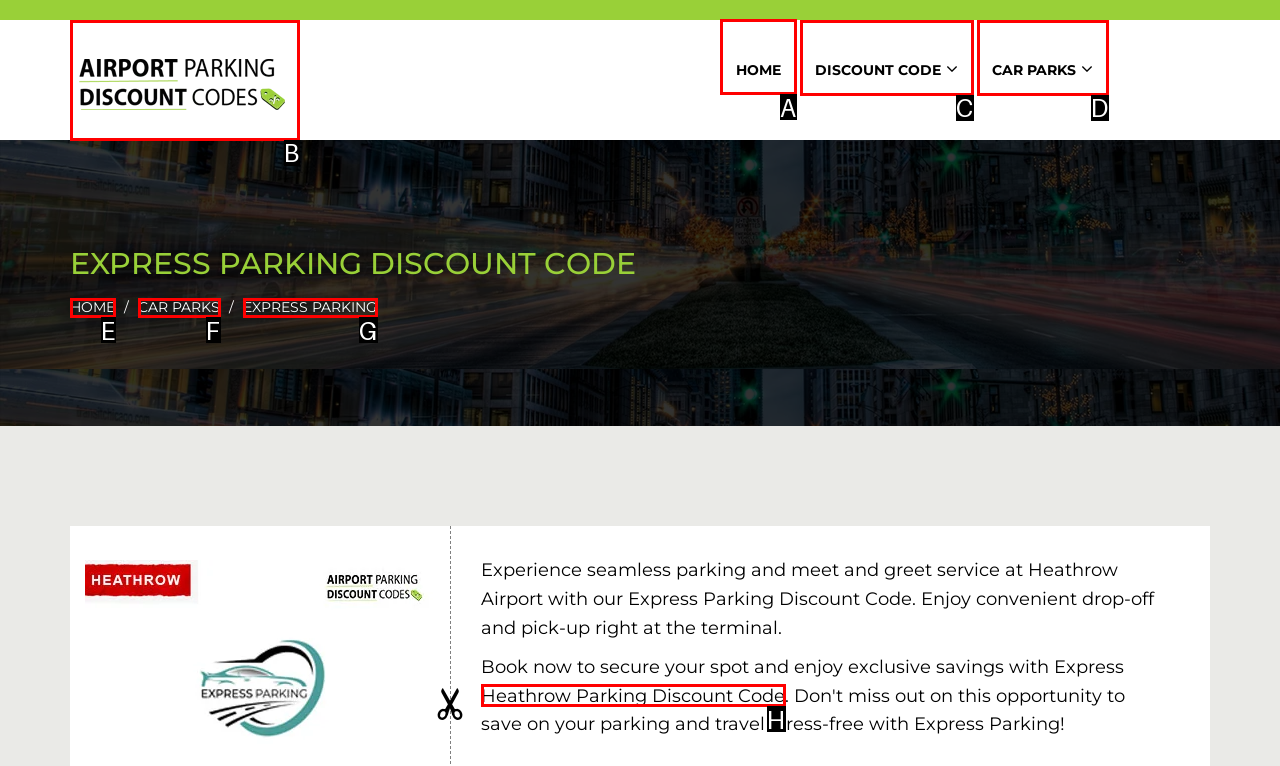Given the task: check FAQ, point out the letter of the appropriate UI element from the marked options in the screenshot.

None